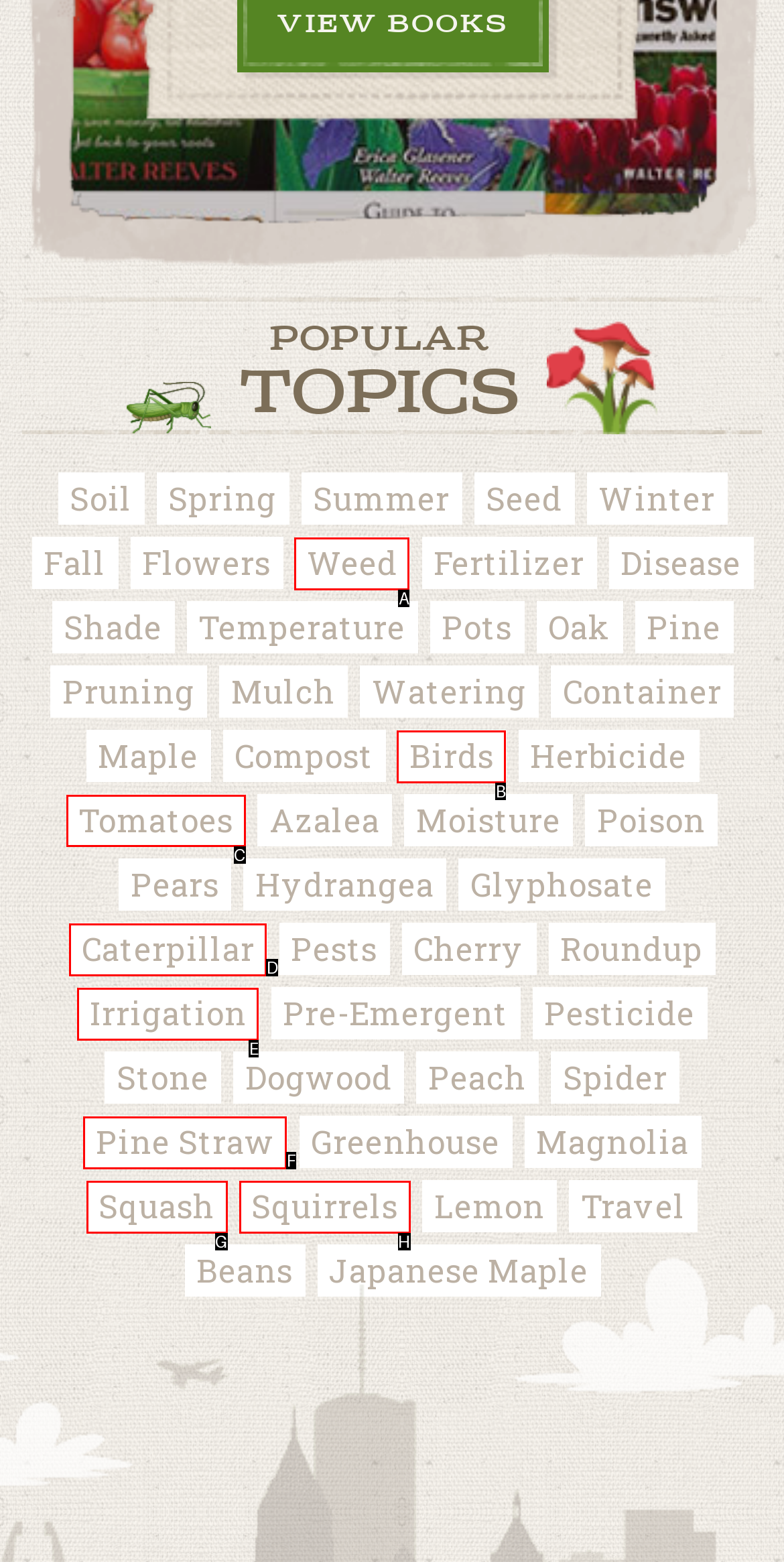Choose the letter that corresponds to the correct button to accomplish the task: Learn about Tomatoes
Reply with the letter of the correct selection only.

C